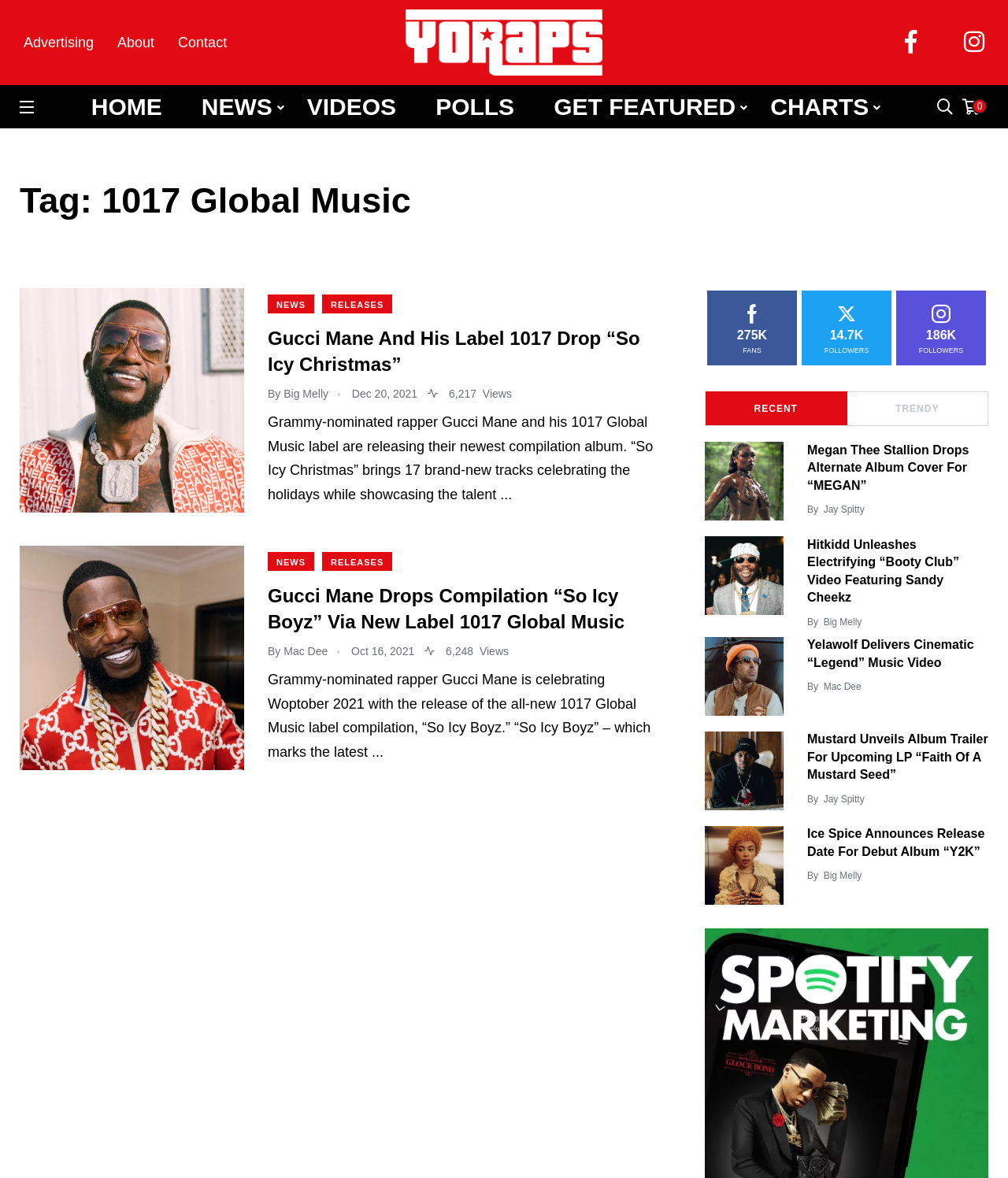Refer to the image and provide an in-depth answer to the question:
What is the name of the author of the article 'Gucci Mane And His Label 1017 Drop “So Icy Christmas”'?

The answer can be found in the static text 'By Big Melly' which is located below the heading 'Gucci Mane And His Label 1017 Drop “So Icy Christmas”'.